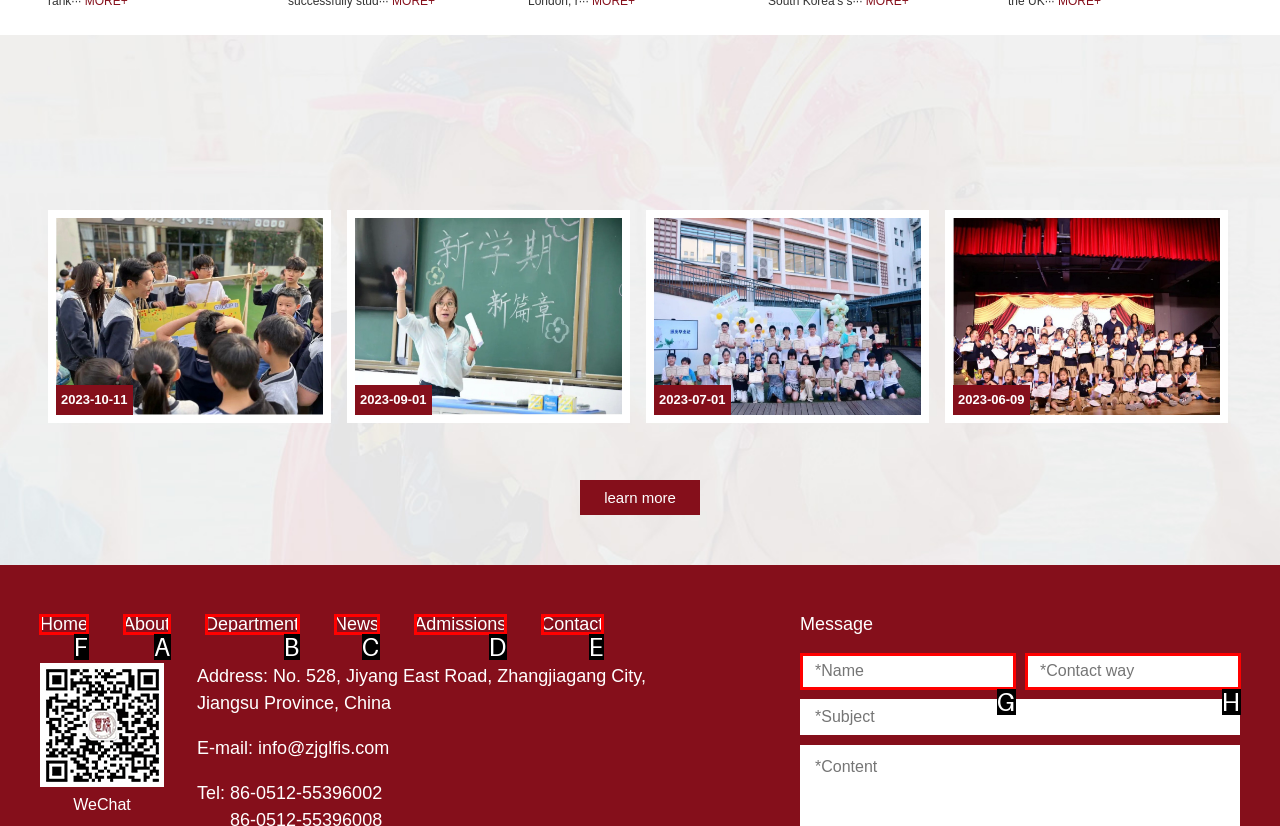Identify the correct HTML element to click to accomplish this task: Click the Home link
Respond with the letter corresponding to the correct choice.

F